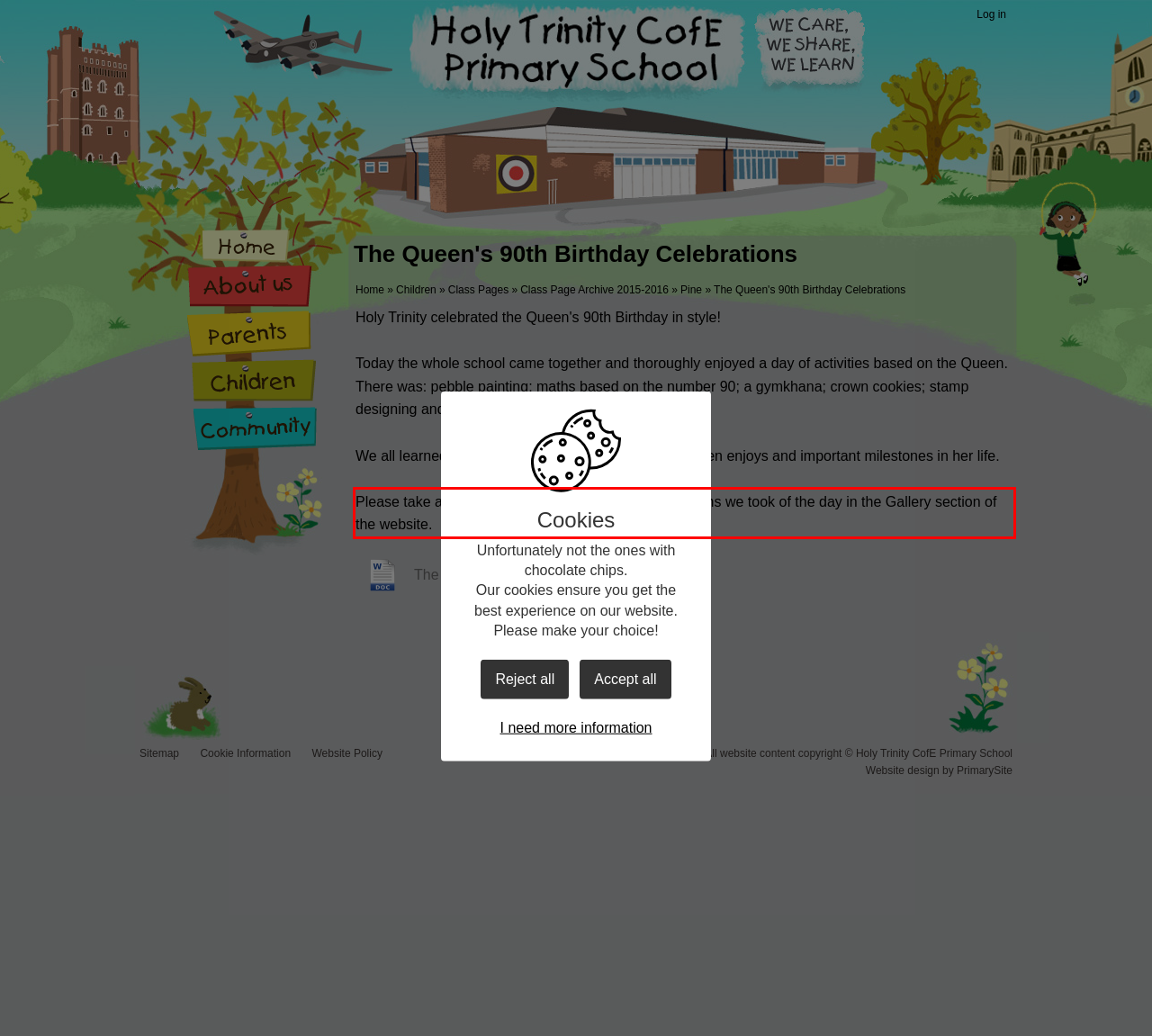Using OCR, extract the text content found within the red bounding box in the given webpage screenshot.

Please take a moment to look through some photographs we took of the day in the Gallery section of the website.